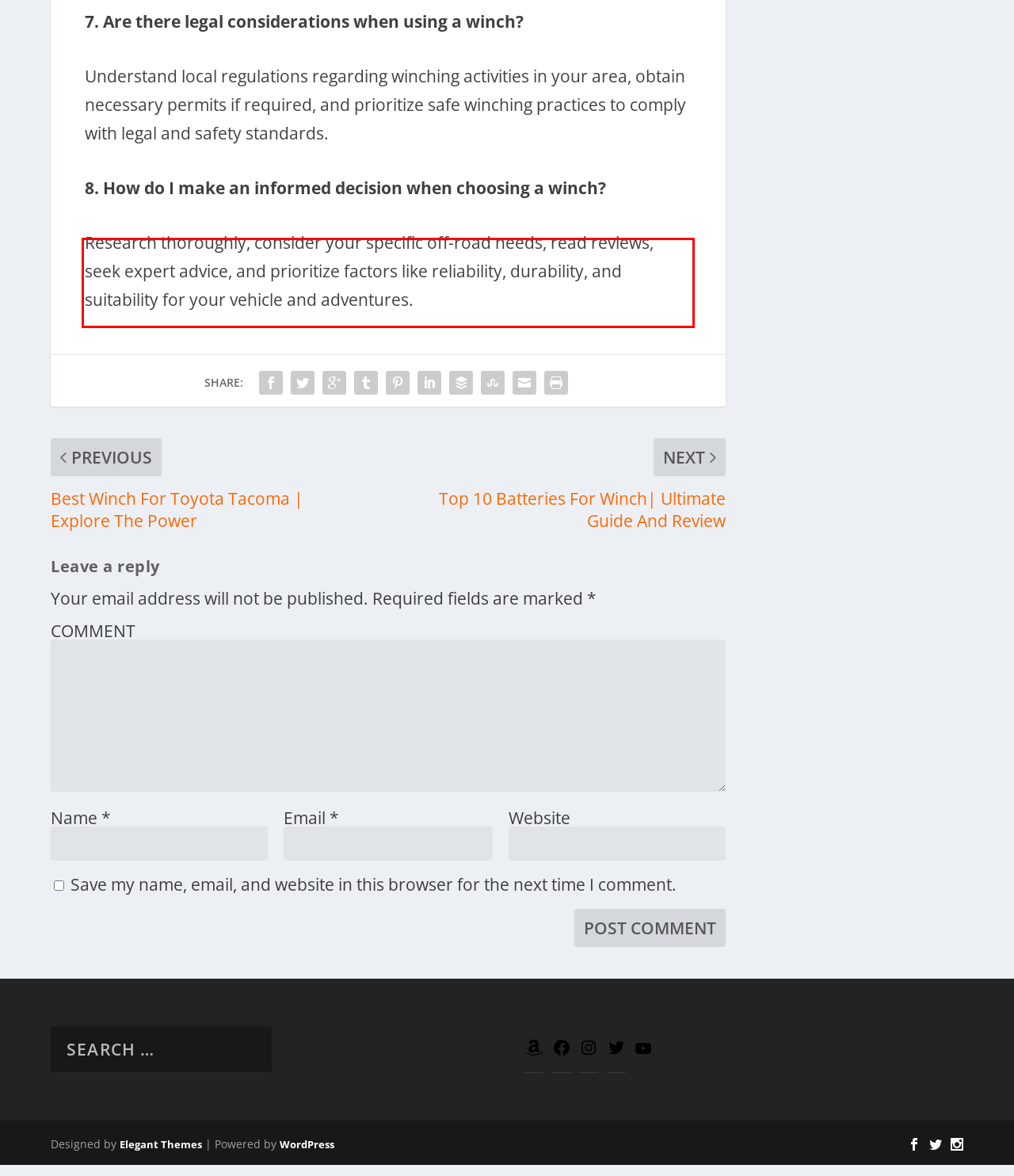Perform OCR on the text inside the red-bordered box in the provided screenshot and output the content.

Research thoroughly, consider your specific off-road needs, read reviews, seek expert advice, and prioritize factors like reliability, durability, and suitability for your vehicle and adventures.